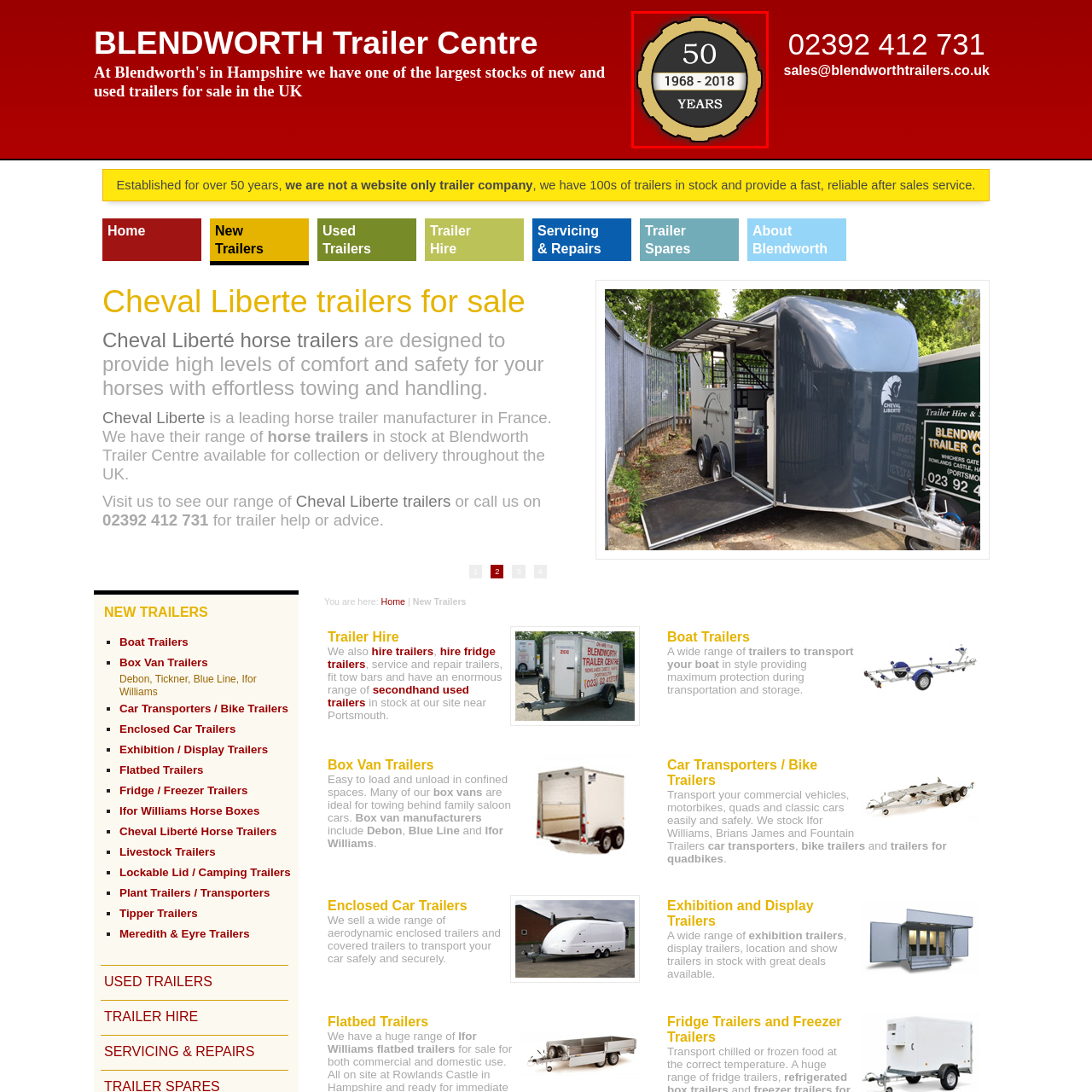Focus on the area marked by the red box, What is the significance of the golden gear motif? 
Answer briefly using a single word or phrase.

Durability and industry